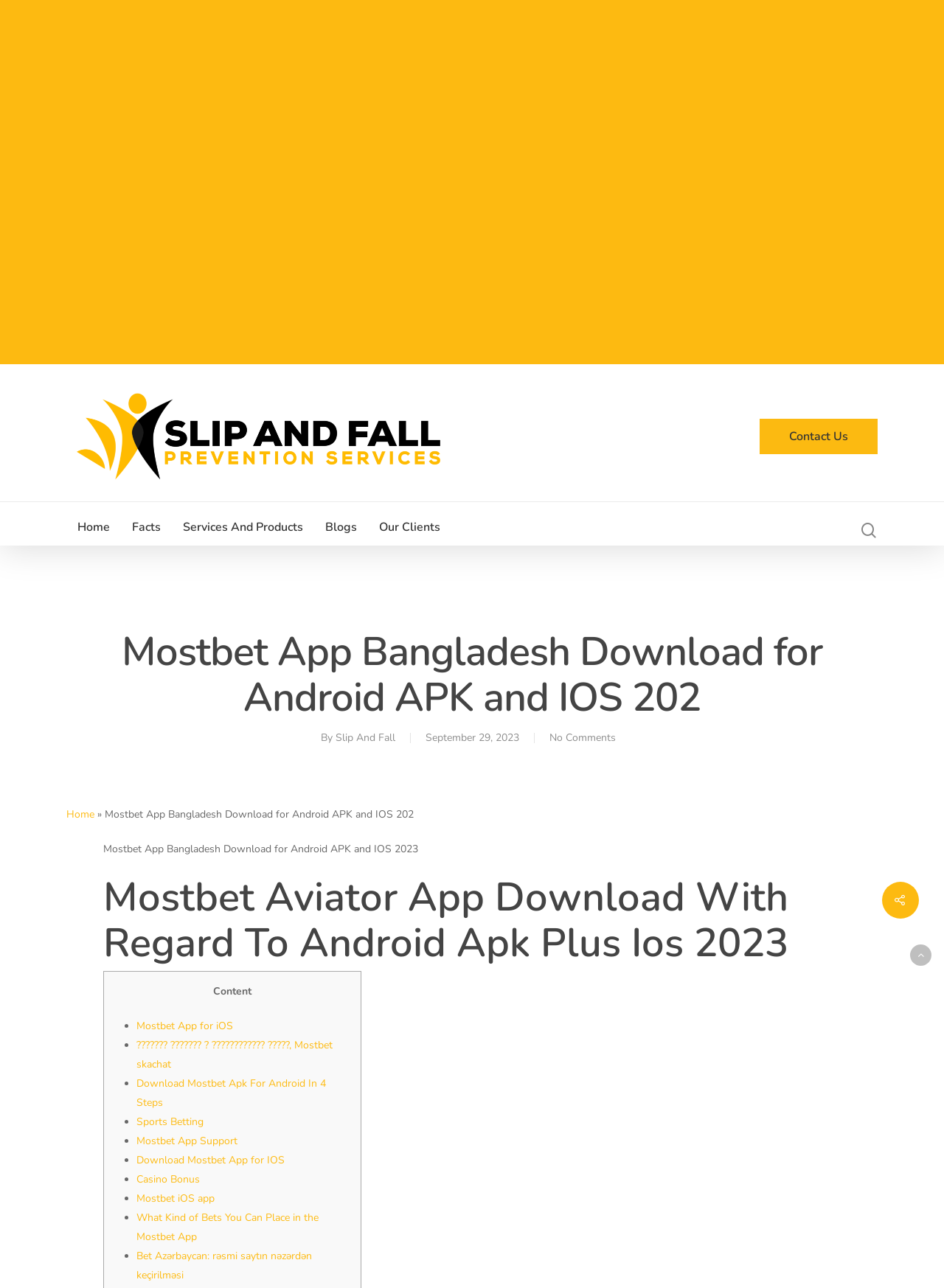What is the search box placeholder text?
Please provide a single word or phrase as your answer based on the screenshot.

Search